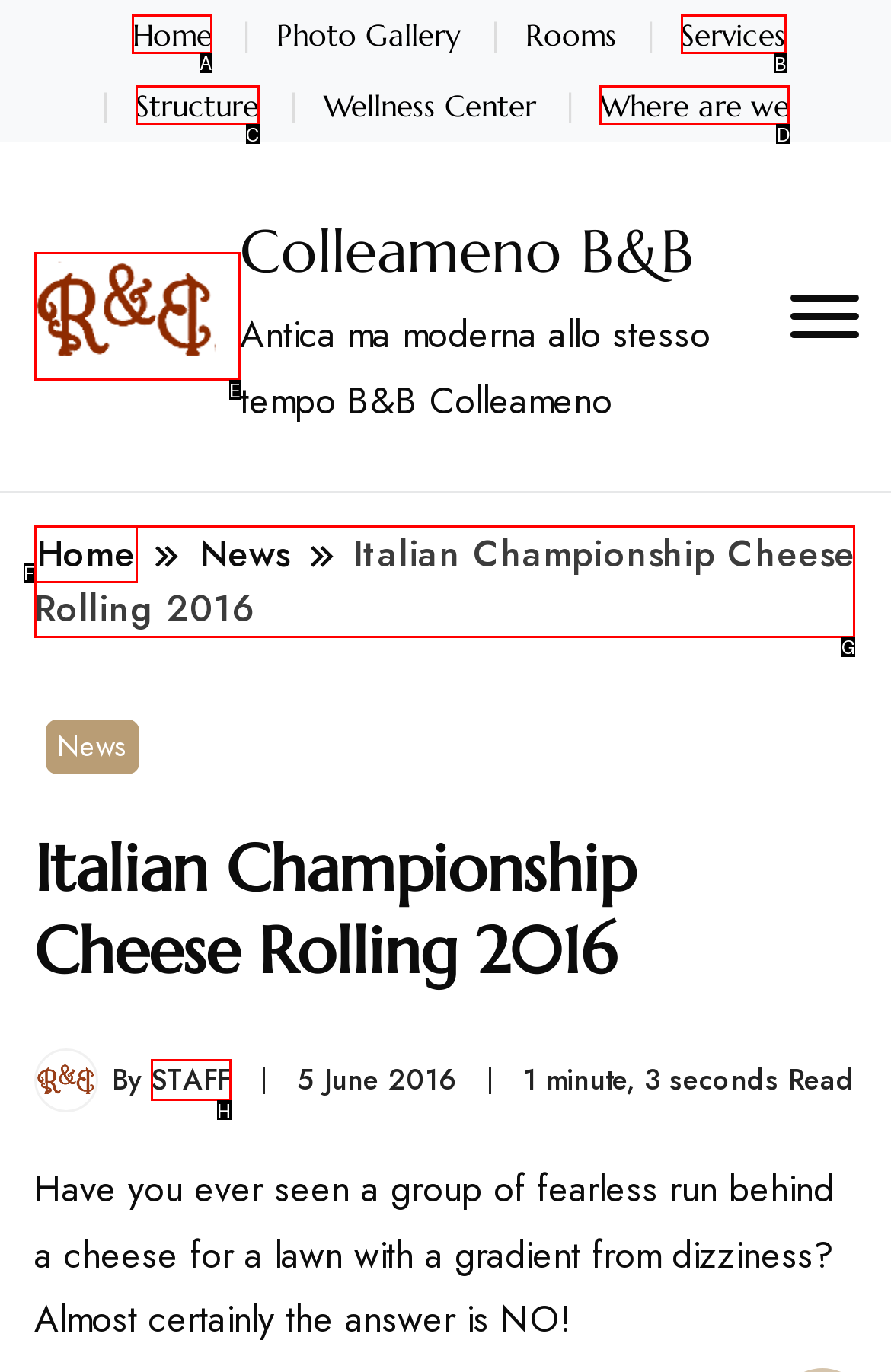Determine the HTML element to be clicked to complete the task: go to home page. Answer by giving the letter of the selected option.

A